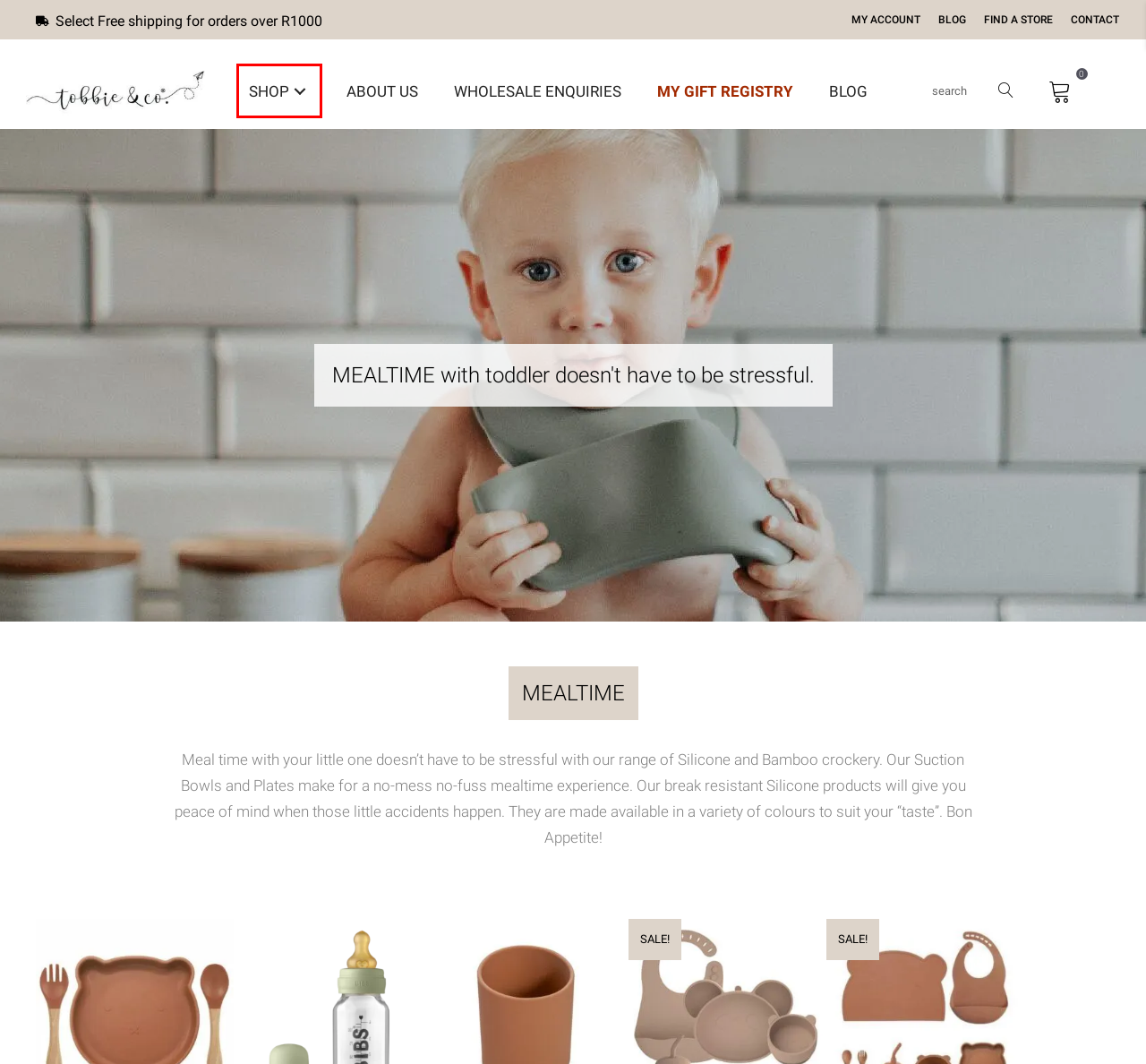With the provided webpage screenshot containing a red bounding box around a UI element, determine which description best matches the new webpage that appears after clicking the selected element. The choices are:
A. Wholesale Enquiries – Tobbie & Co.
B. My Gift Registry – Tobbie & Co.
C. Blog – Tobbie & Co.
D. Shop – Tobbie & Co.
E. About Us – Tobbie & Co.
F. Stockists – Tobbie & Co.
G. My account – Tobbie & Co.
H. Contact – Tobbie & Co.

D